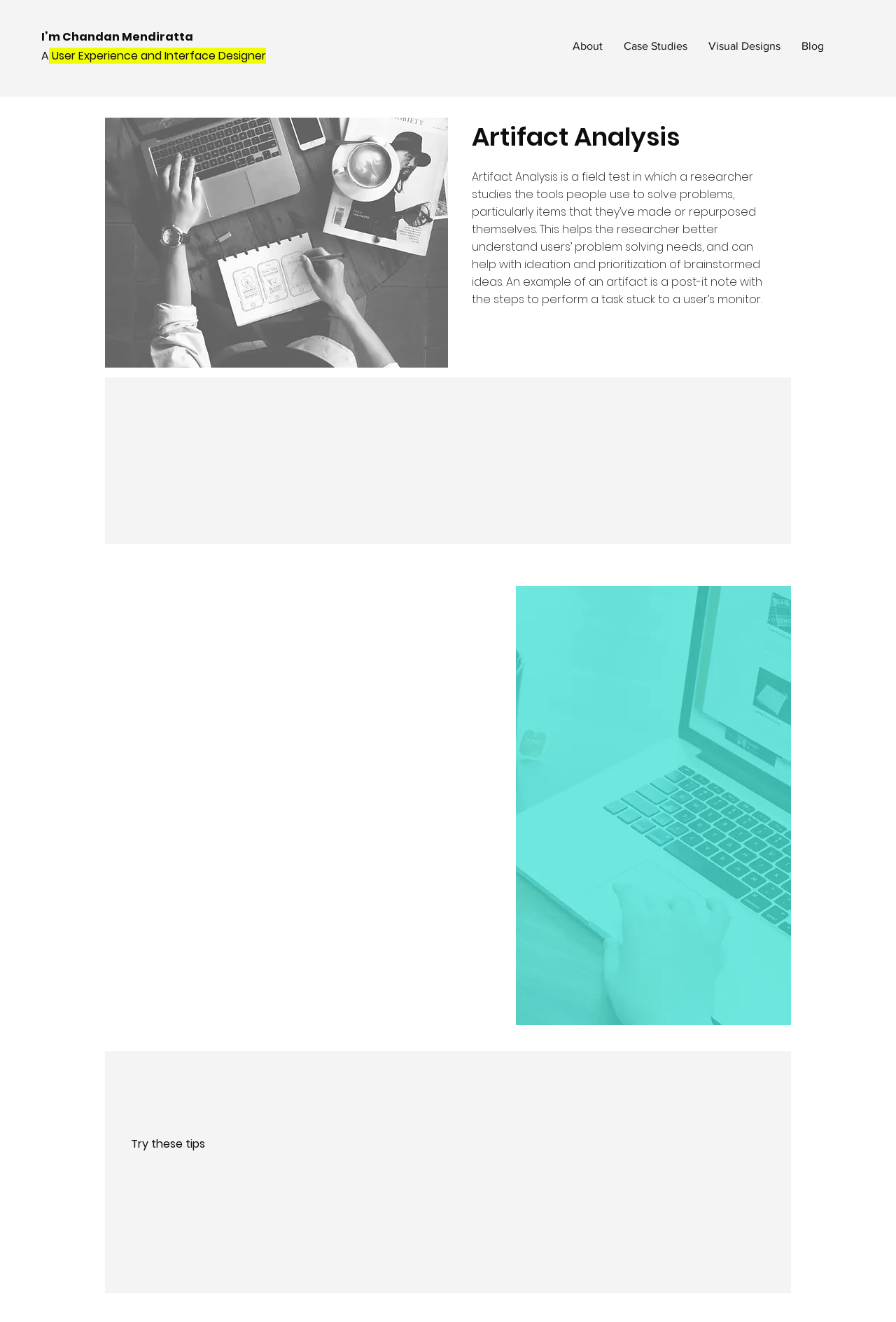Provide a single word or phrase answer to the question: 
What is the name of the author?

Chandan Mendiratta